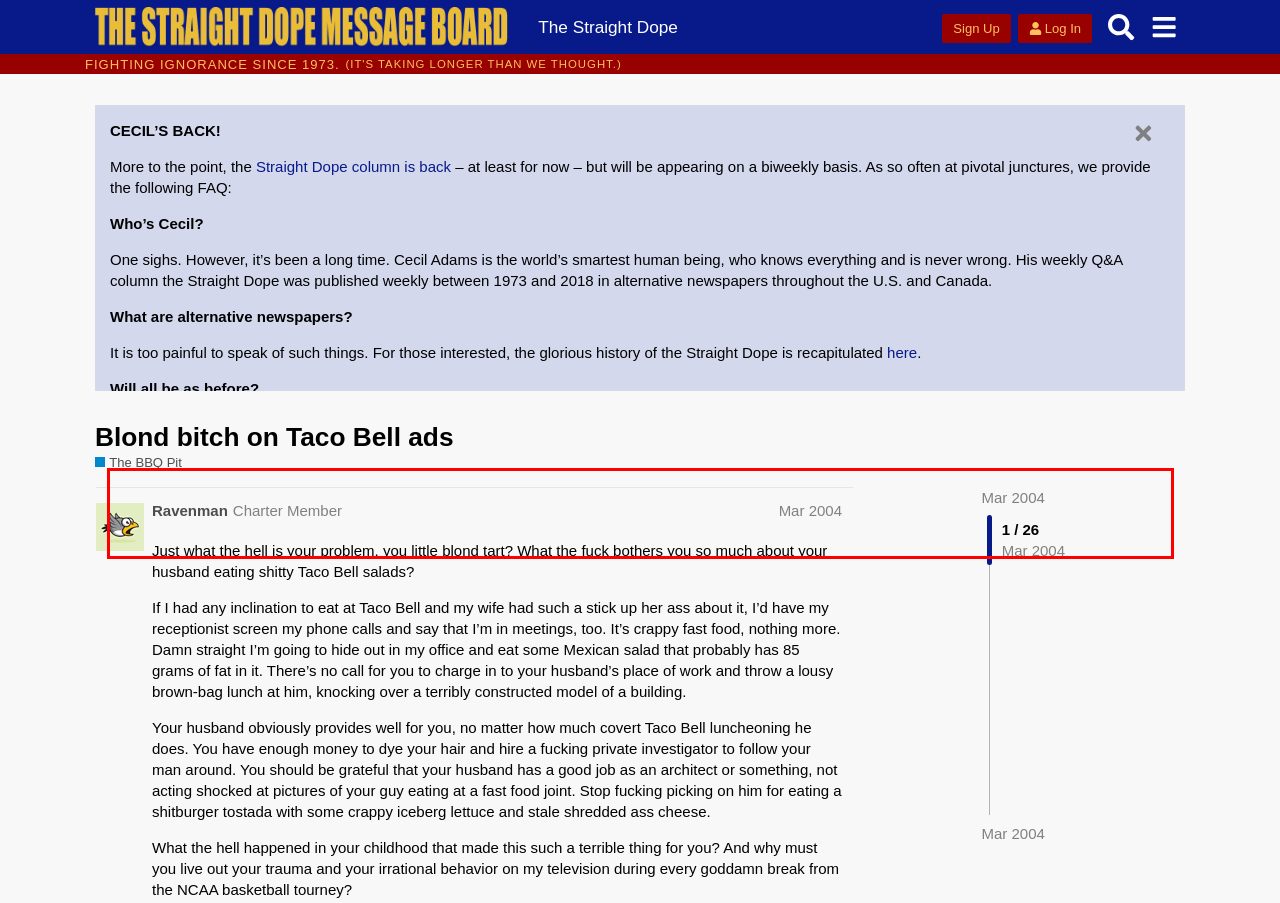Review the webpage screenshot provided, and perform OCR to extract the text from the red bounding box.

Not immediately. As a dry run to see if the Master can still endure the grind of producing 1,000 scintillating words every week, columns will be posted each Friday in the renamed “Cecil’s Column” forum on the Straight Dope Message Board. If Cecil can handle it – and if, equally important, the Teeming Millions demonstrate they still yearn for wisdom in a world of ignorance – we’ll gear up the servers for full rollout. So, if you’re interested in seeing this experiment in global betterment prosper, spread the word.